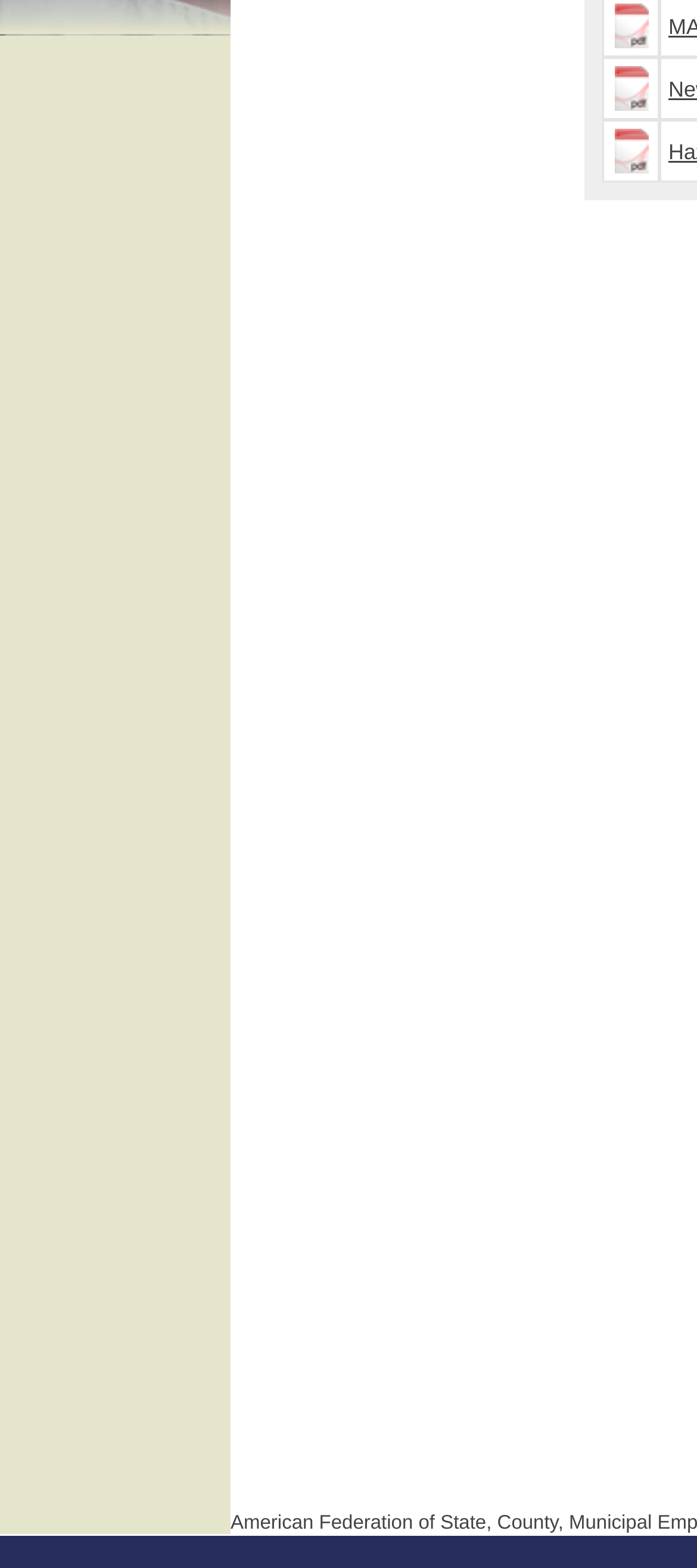Provide a one-word or brief phrase answer to the question:
What is the purpose of the links?

To access documents